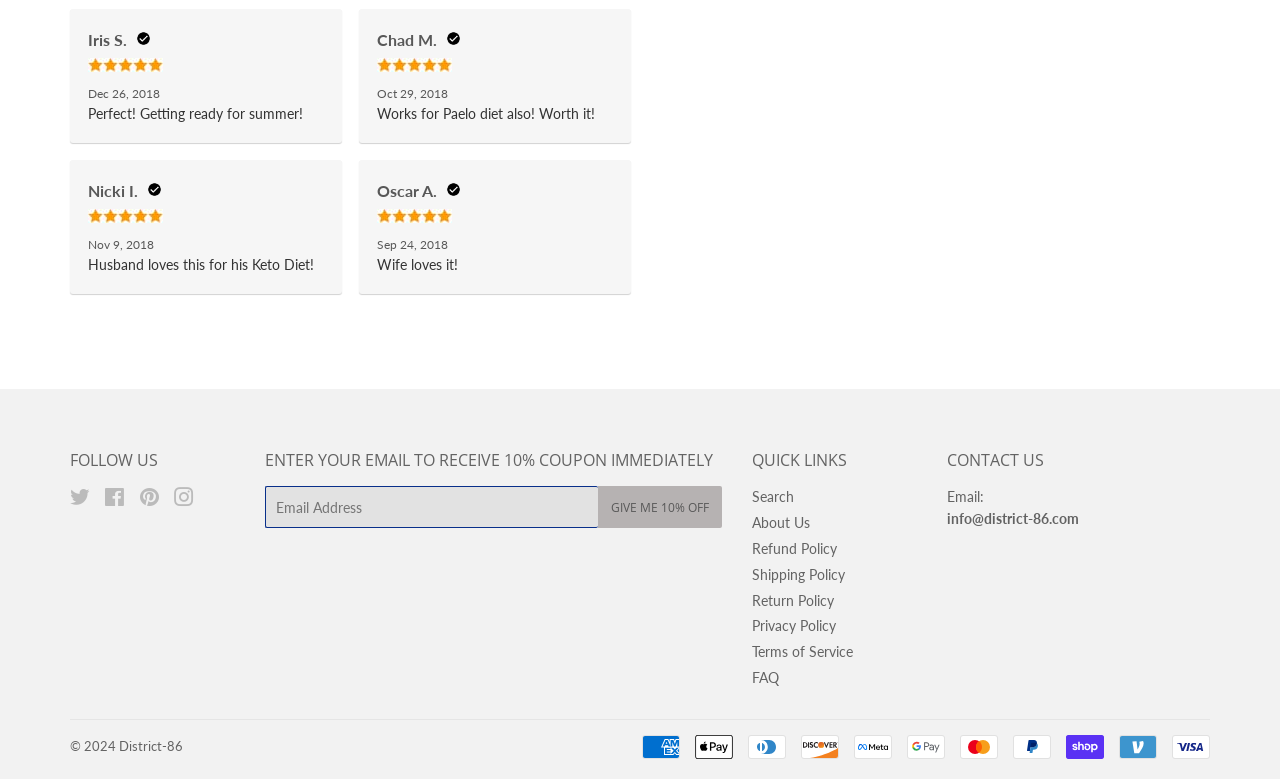Please identify the bounding box coordinates of the region to click in order to complete the given instruction: "Click the Bonobology link". The coordinates should be four float numbers between 0 and 1, i.e., [left, top, right, bottom].

None